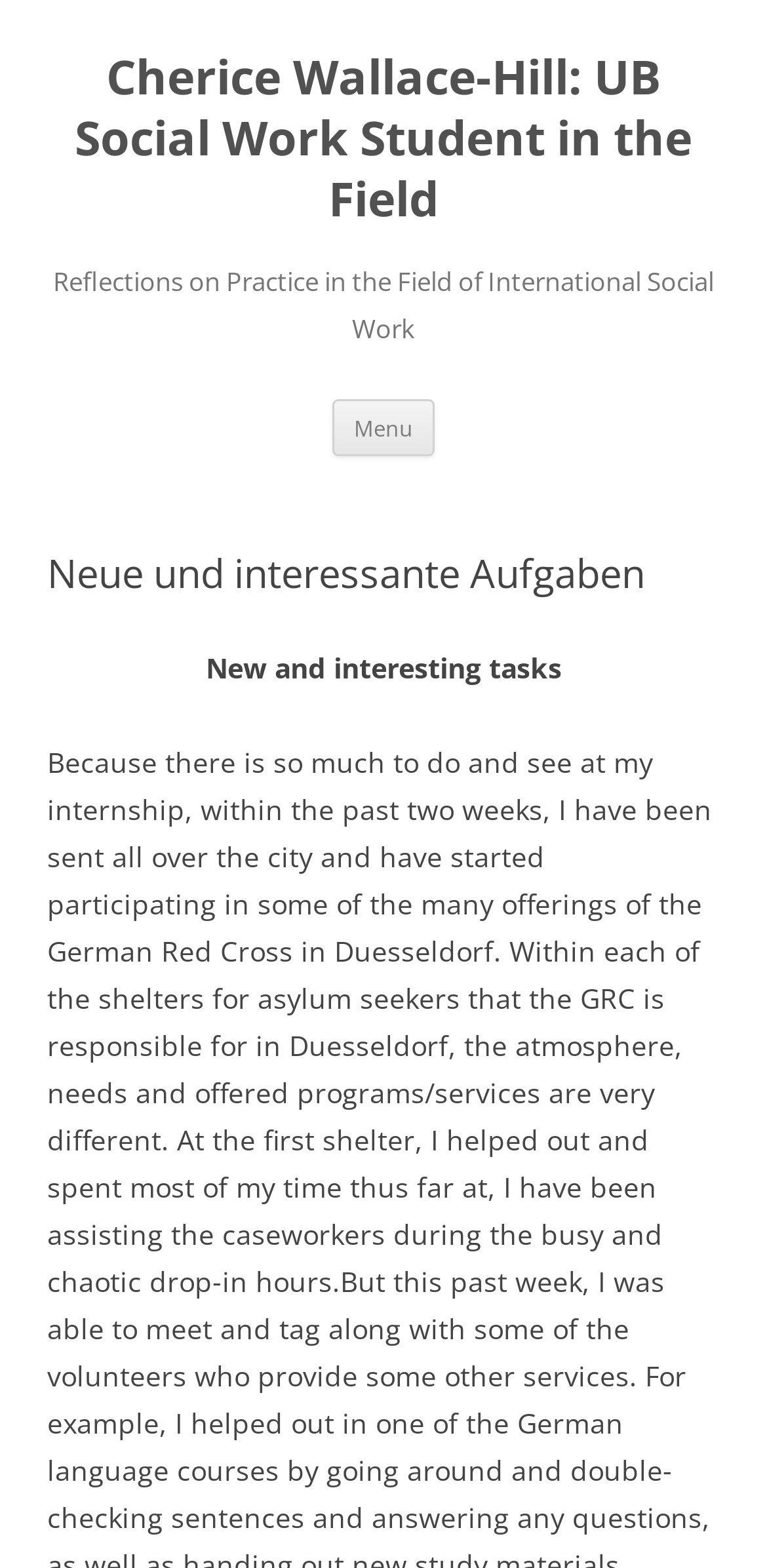Using the given element description, provide the bounding box coordinates (top-left x, top-left y, bottom-right x, bottom-right y) for the corresponding UI element in the screenshot: Menu

[0.433, 0.254, 0.567, 0.291]